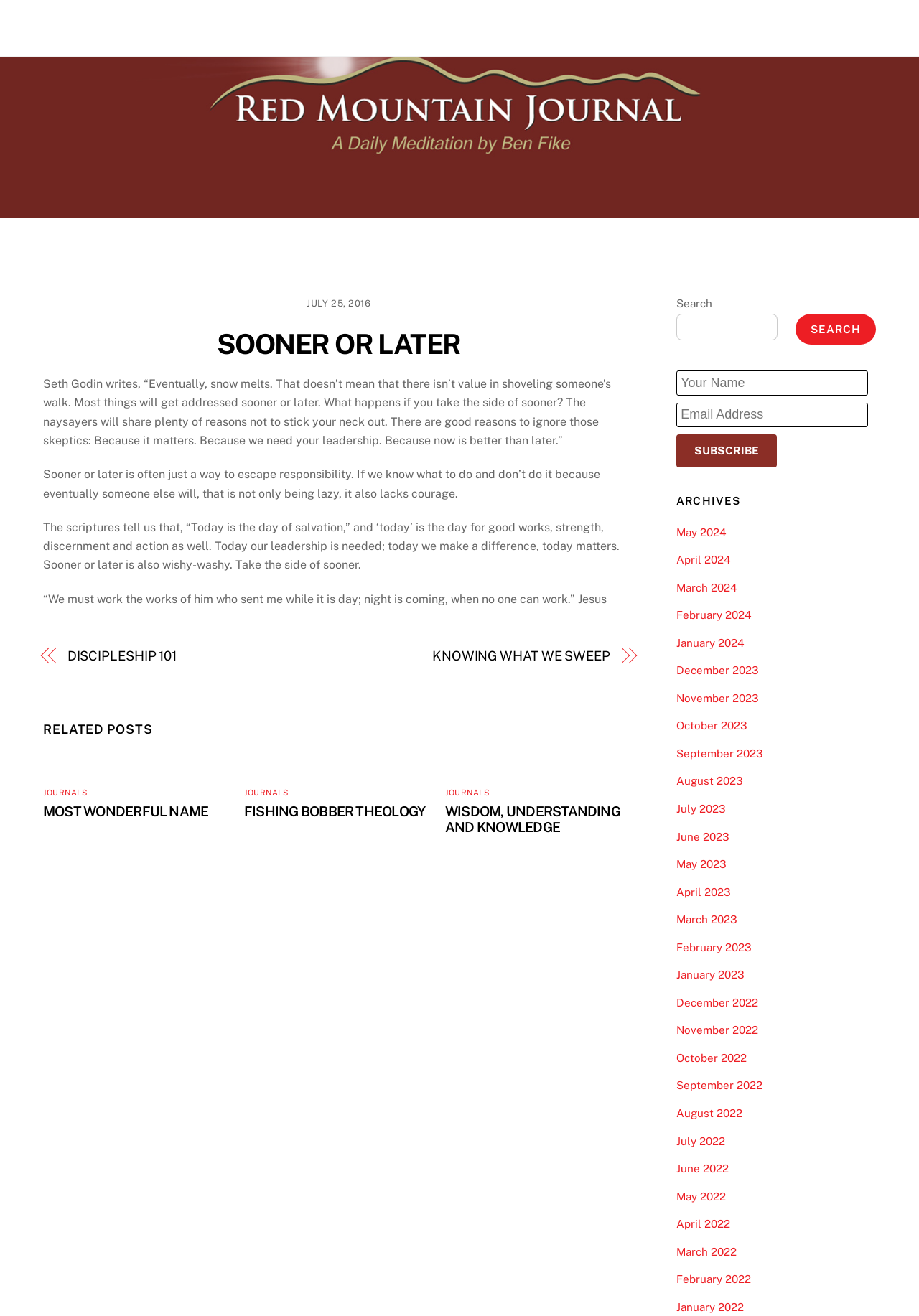Determine and generate the text content of the webpage's headline.

SOONER OR LATER